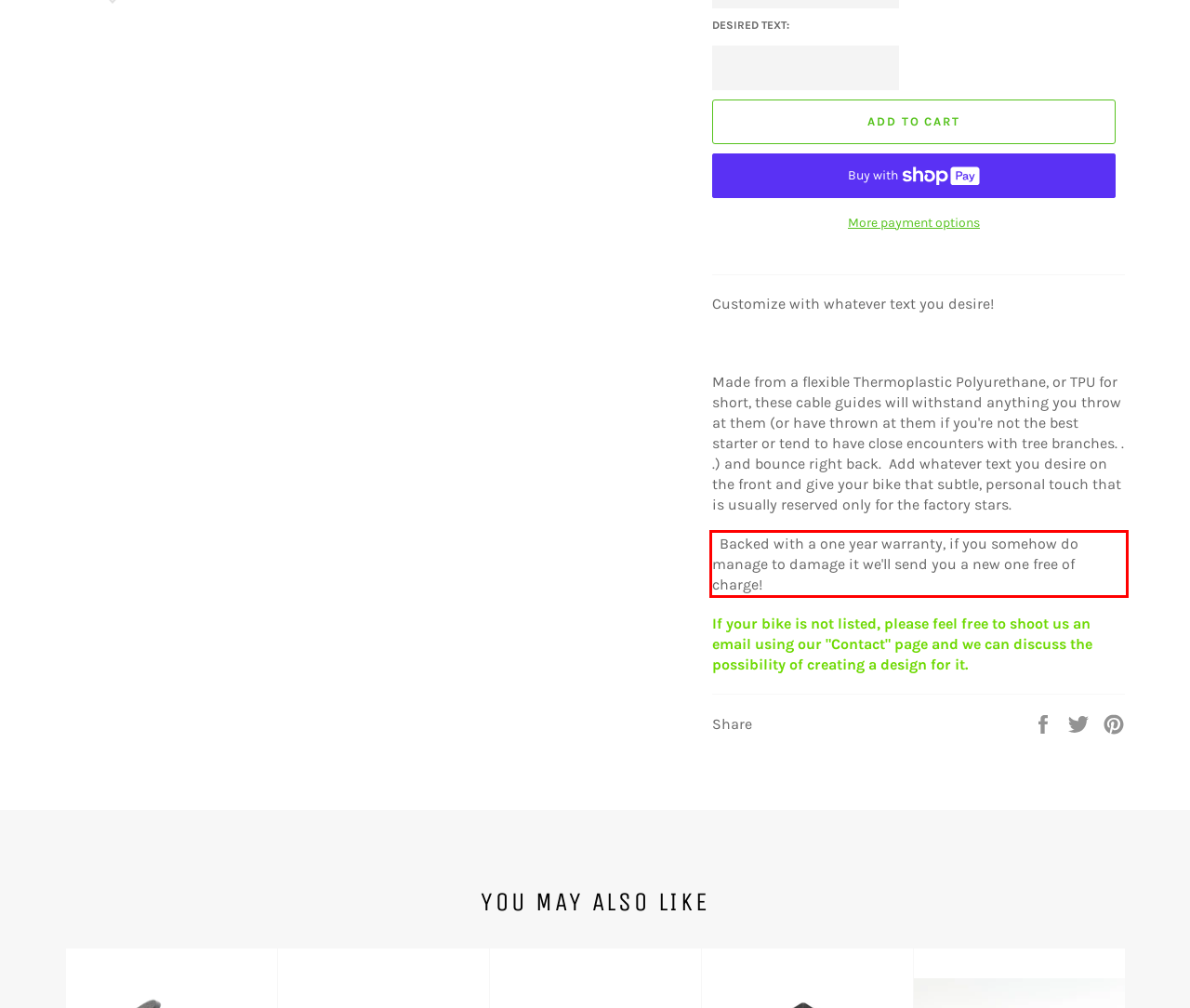You are looking at a screenshot of a webpage with a red rectangle bounding box. Use OCR to identify and extract the text content found inside this red bounding box.

Backed with a one year warranty, if you somehow do manage to damage it we'll send you a new one free of charge!